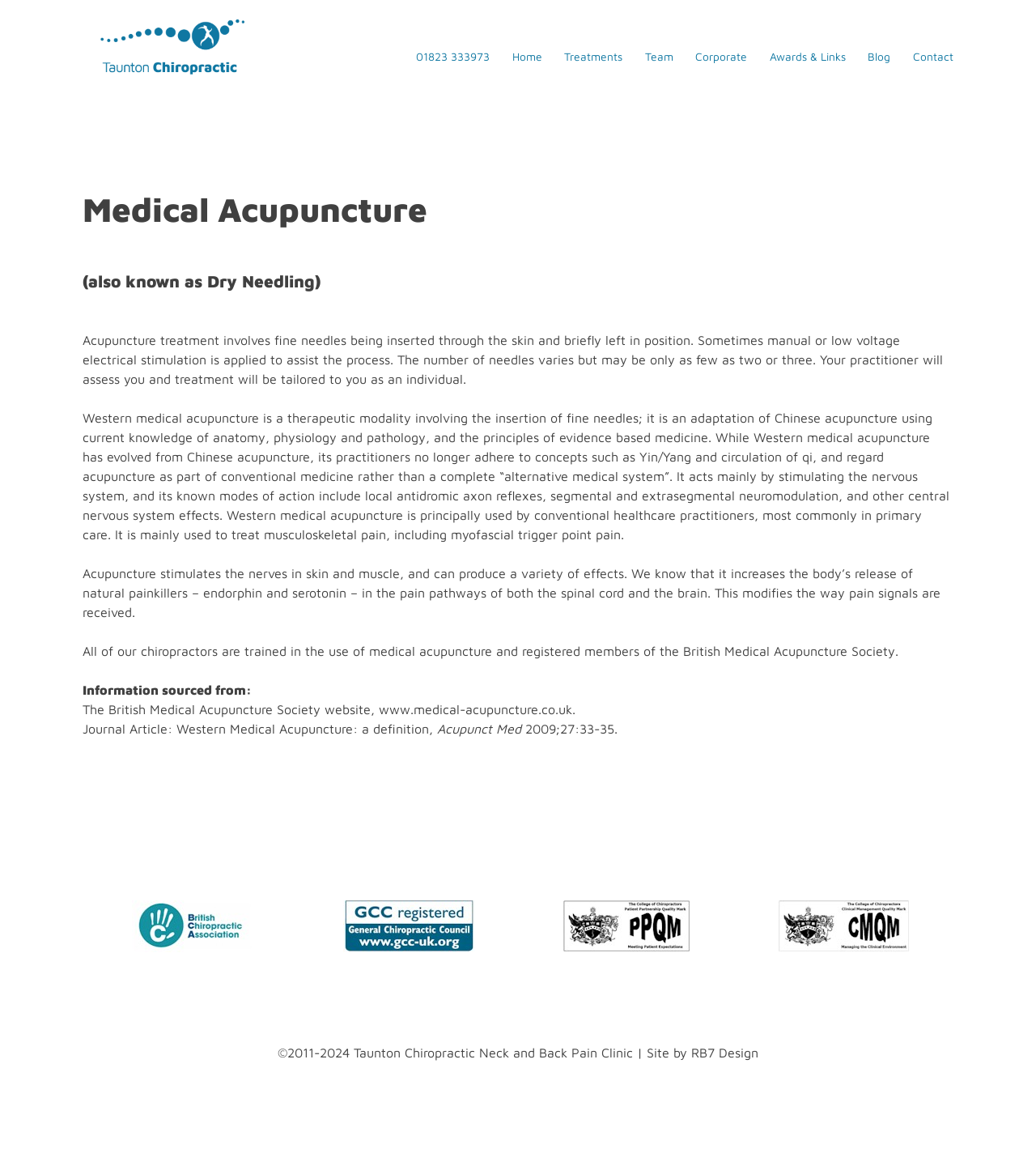What is the name of the clinic?
Please provide a single word or phrase answer based on the image.

Taunton Chiropractic